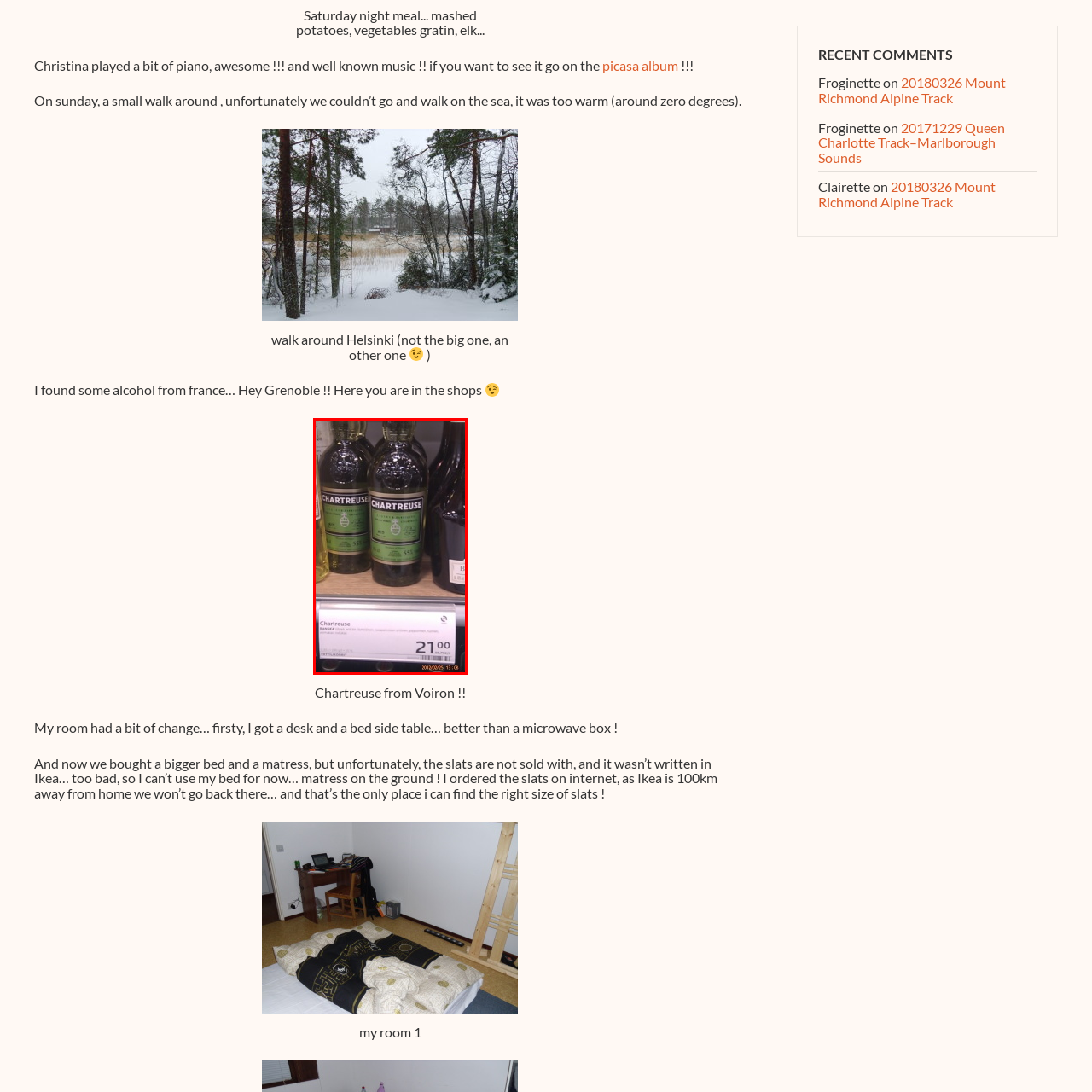Look closely at the image within the red bounding box, How much does the Chartreuse cost? Respond with a single word or short phrase.

21.00